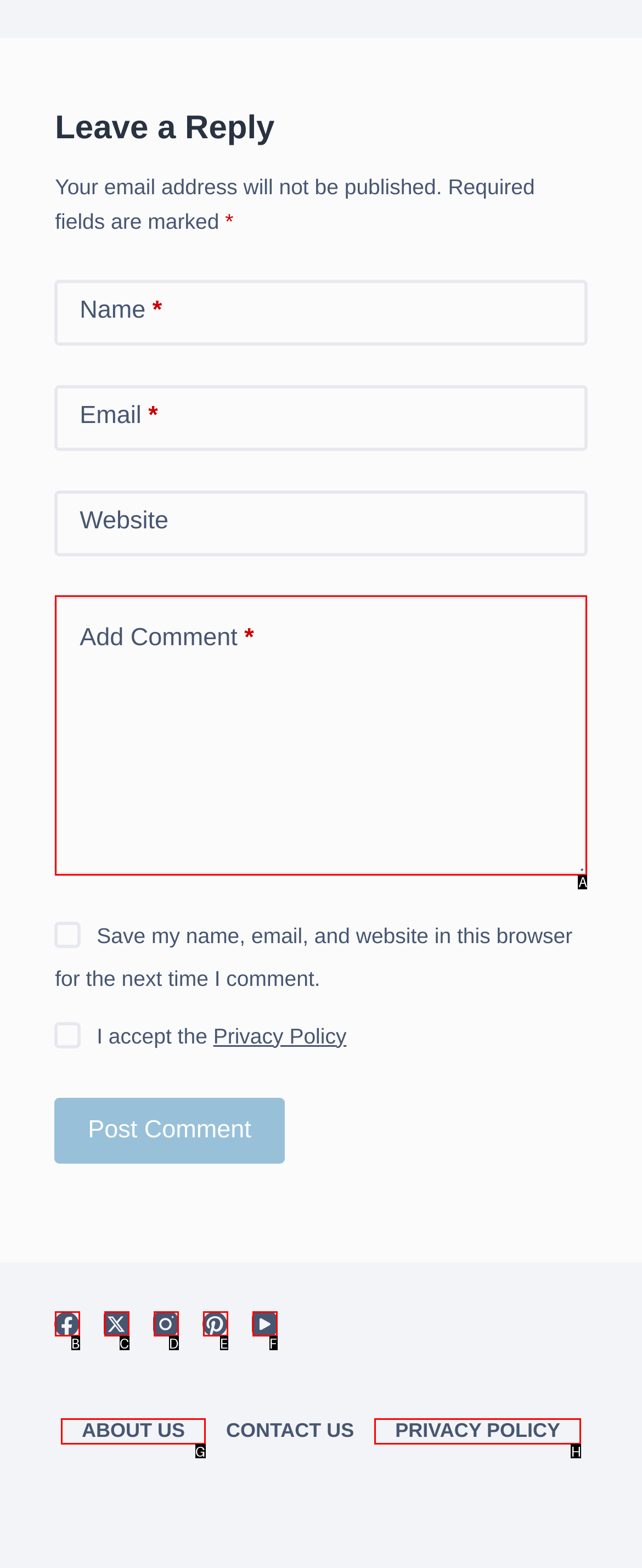What letter corresponds to the UI element described here: eyebrows
Reply with the letter from the options provided.

None